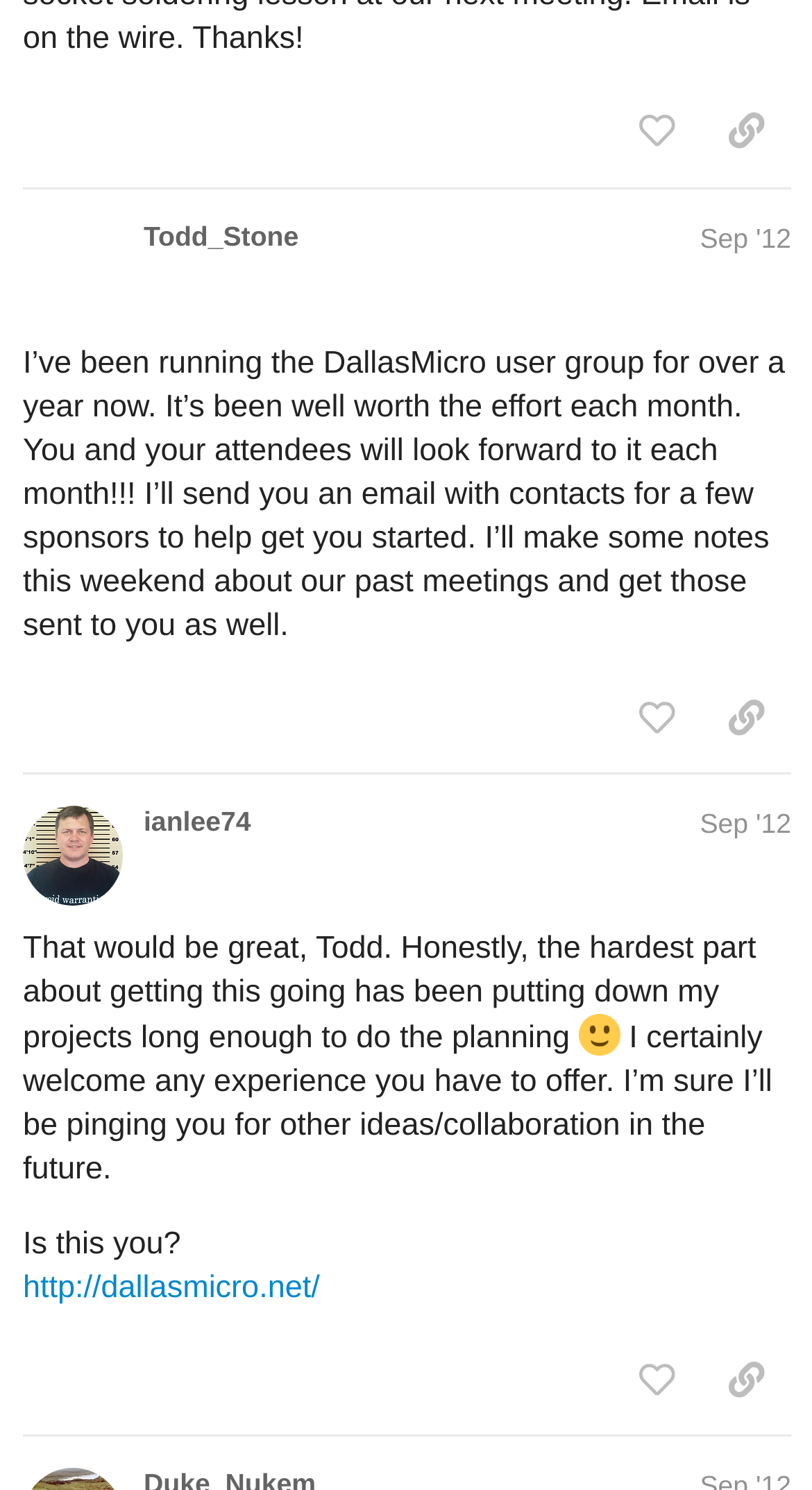What is the text of the second sentence in the first post?
Analyze the screenshot and provide a detailed answer to the question.

I looked at the first post region and found a StaticText element with the text 'I’ve been running the DallasMicro user group for over a year now. It’s been well worth the effort each month. ...', and extracted the second sentence from it.